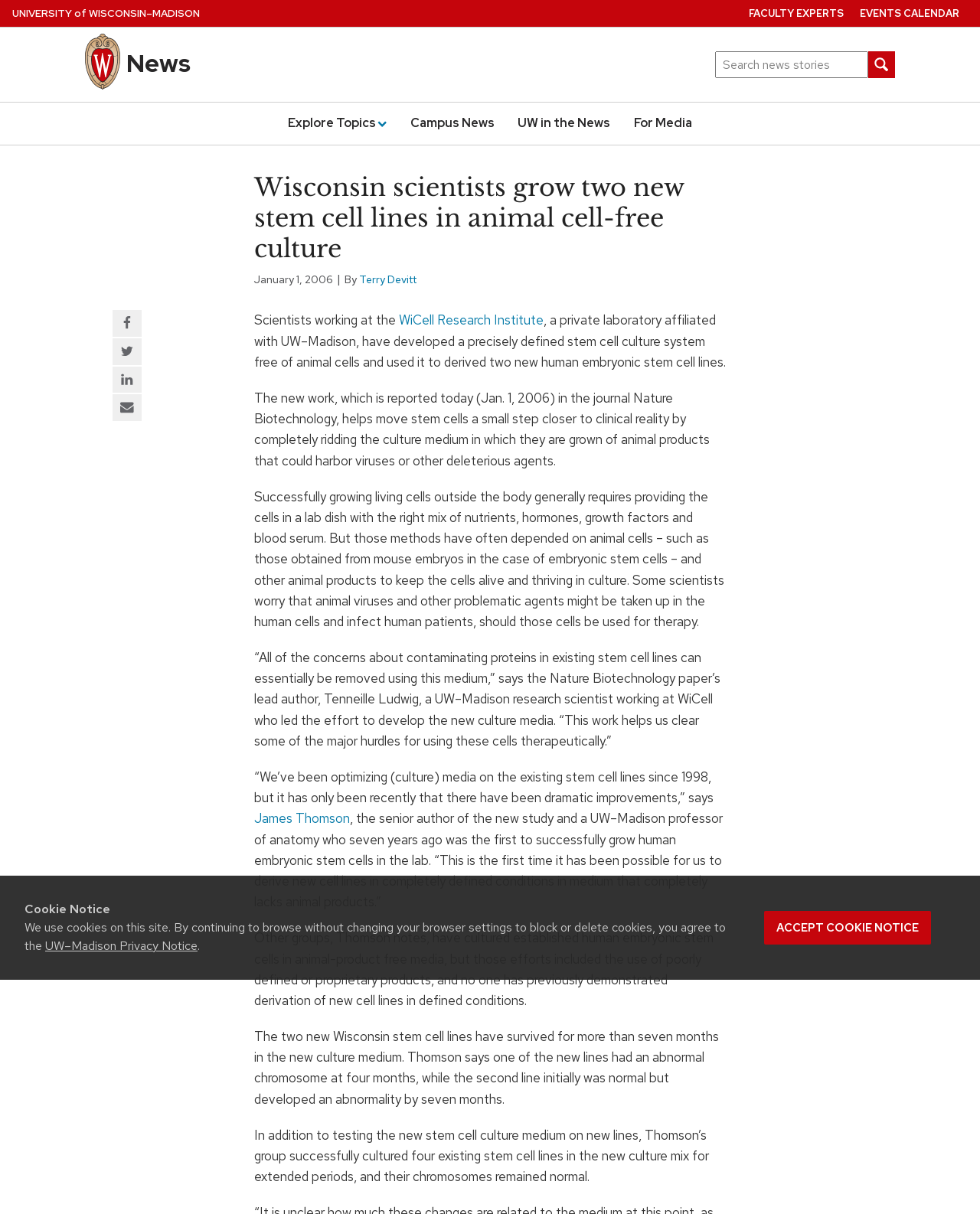Return the bounding box coordinates of the UI element that corresponds to this description: "UW in the News". The coordinates must be given as four float numbers in the range of 0 and 1, [left, top, right, bottom].

[0.528, 0.092, 0.623, 0.111]